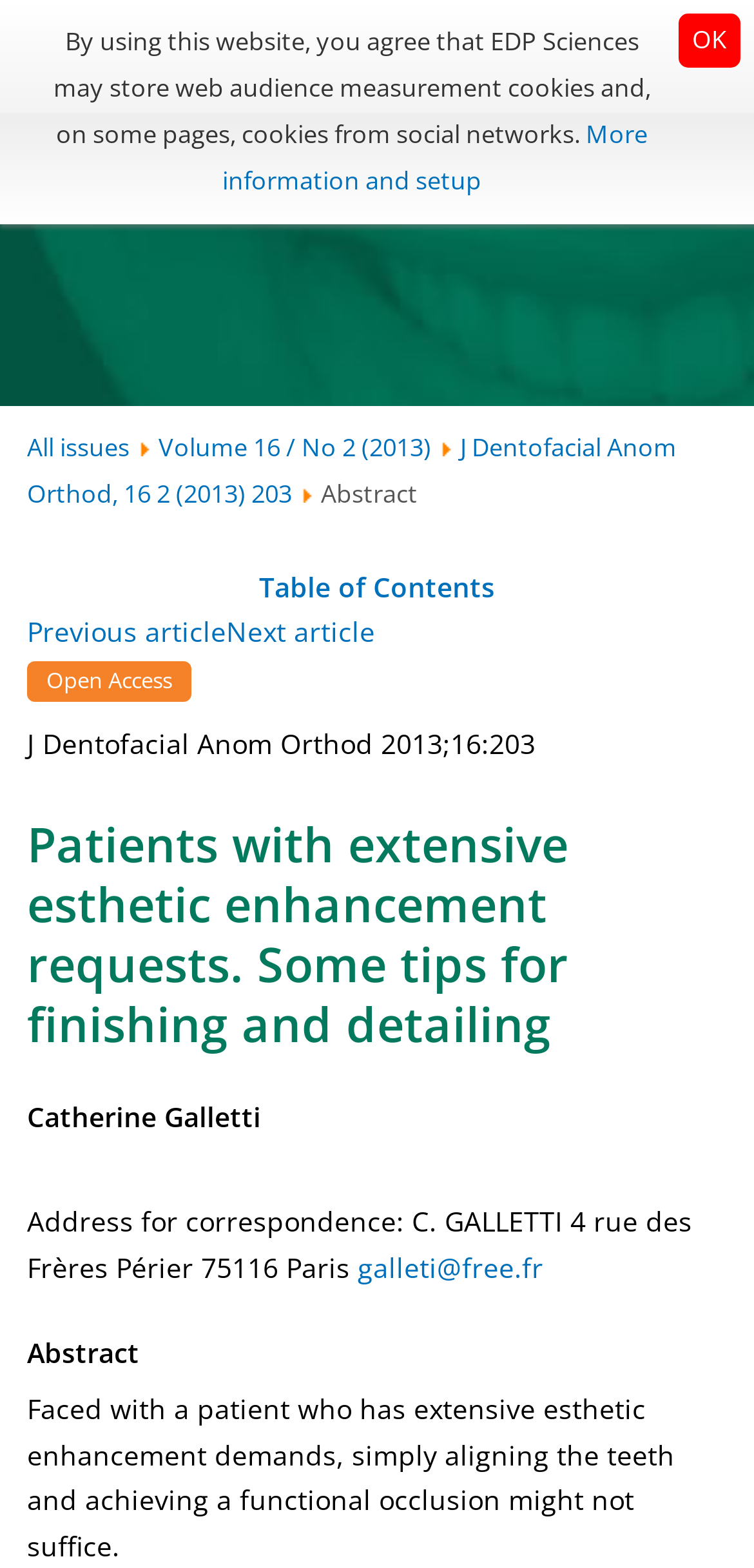Highlight the bounding box coordinates of the element you need to click to perform the following instruction: "Click on Bookshops."

None